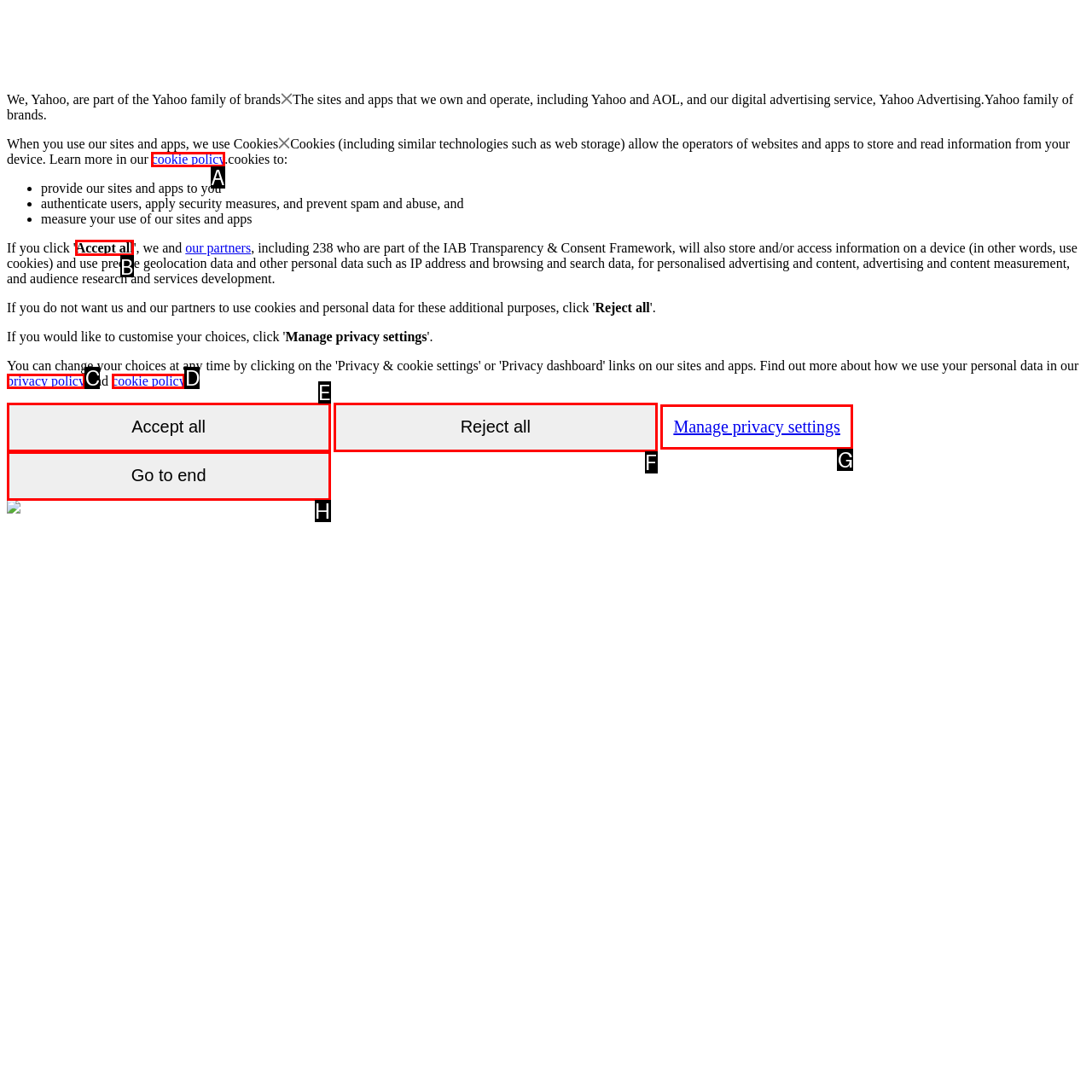Indicate which lettered UI element to click to fulfill the following task: Click the 'Accept all' button
Provide the letter of the correct option.

B